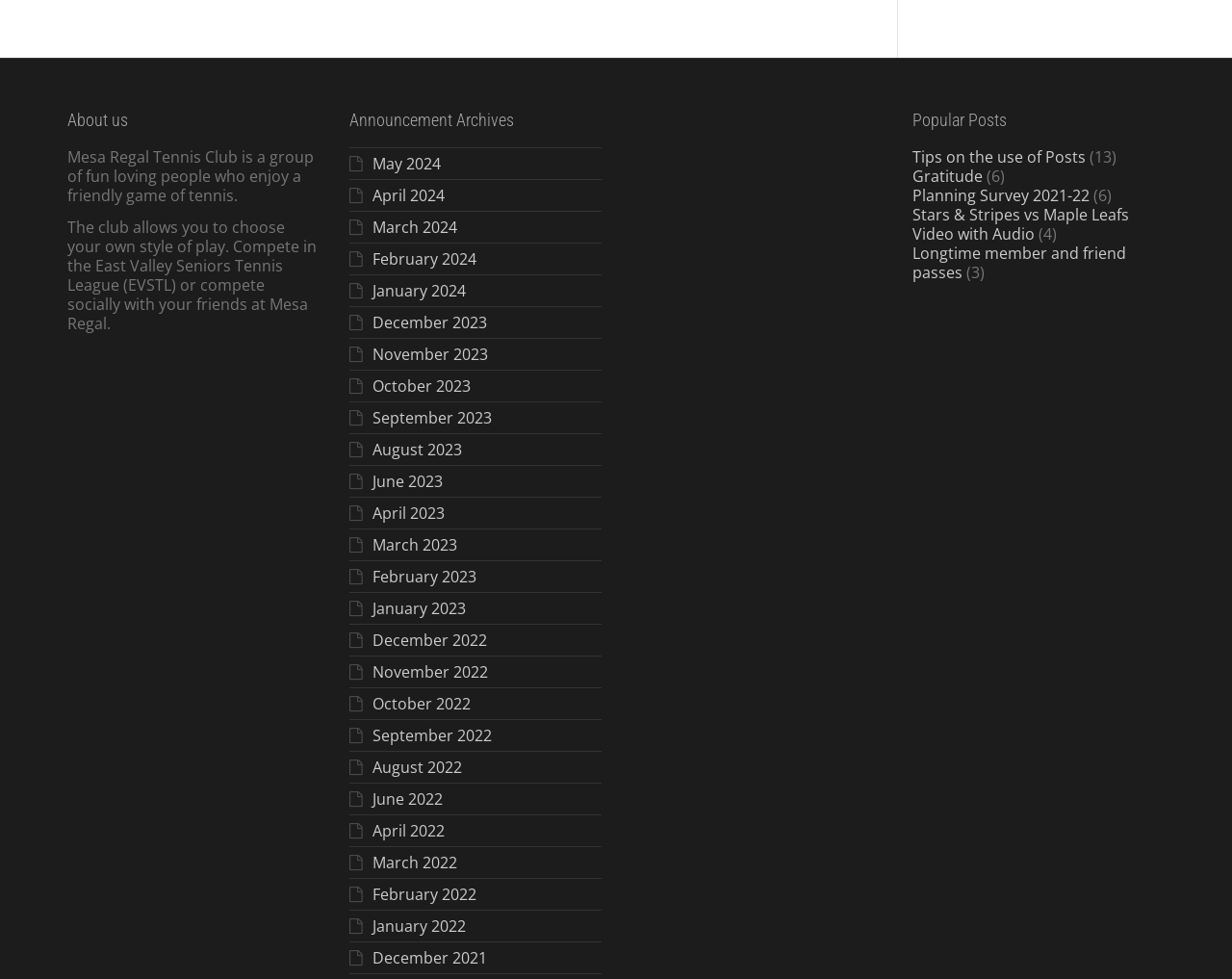Use one word or a short phrase to answer the question provided: 
What is the most popular post?

Tips on the use of Posts